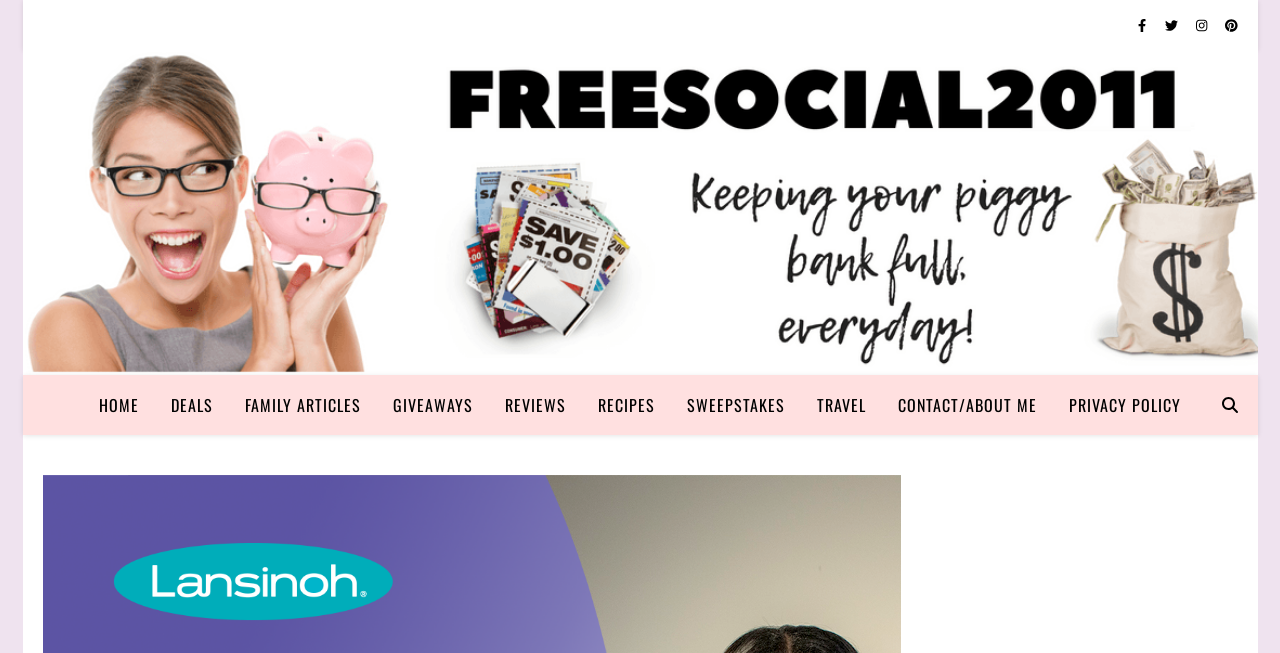Please determine the bounding box coordinates for the element that should be clicked to follow these instructions: "Follow on Facebook".

[0.889, 0.025, 0.898, 0.052]